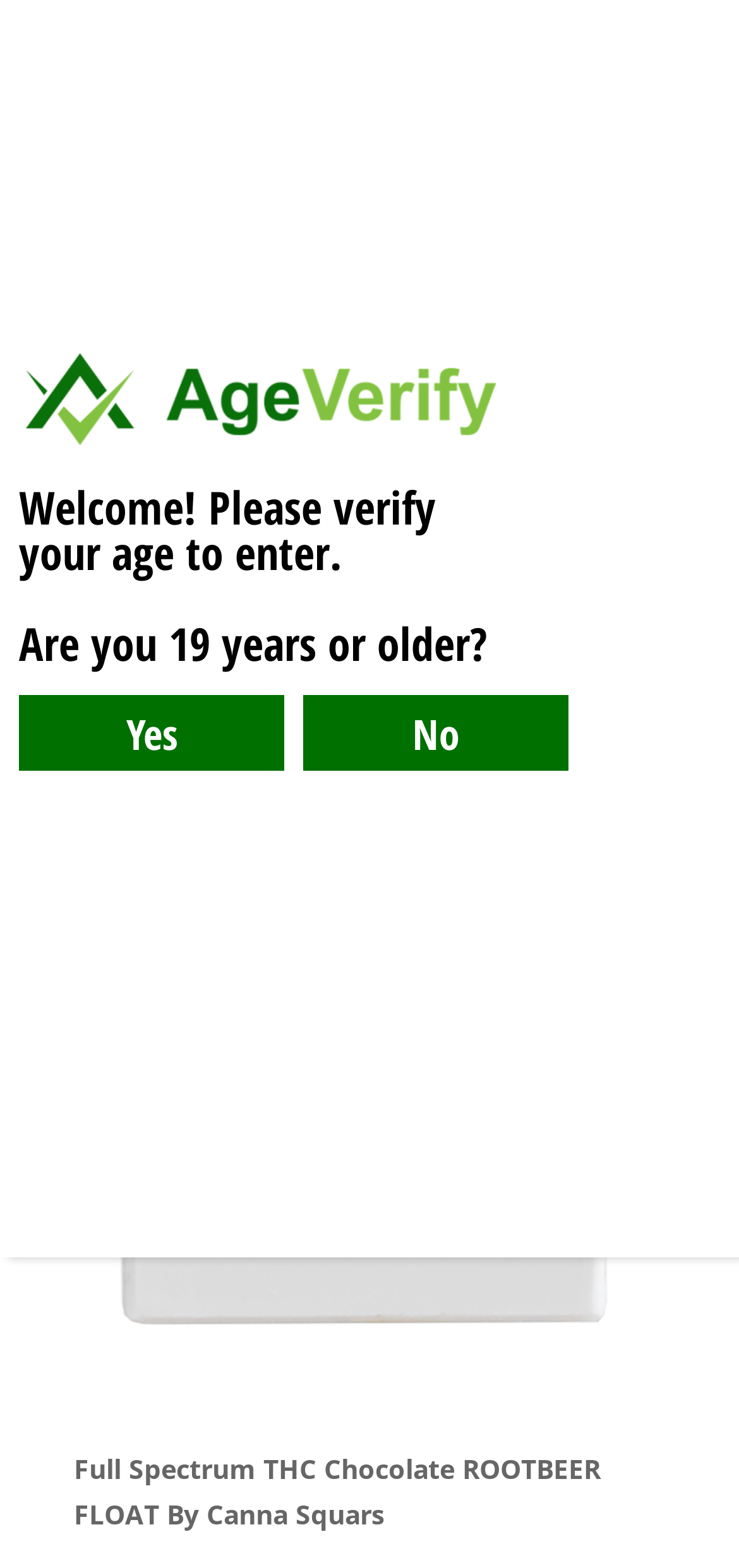Determine the heading of the webpage and extract its text content.

Full Spectrum THC Chocolate ROOTBEER FLOAT By Canna Squars